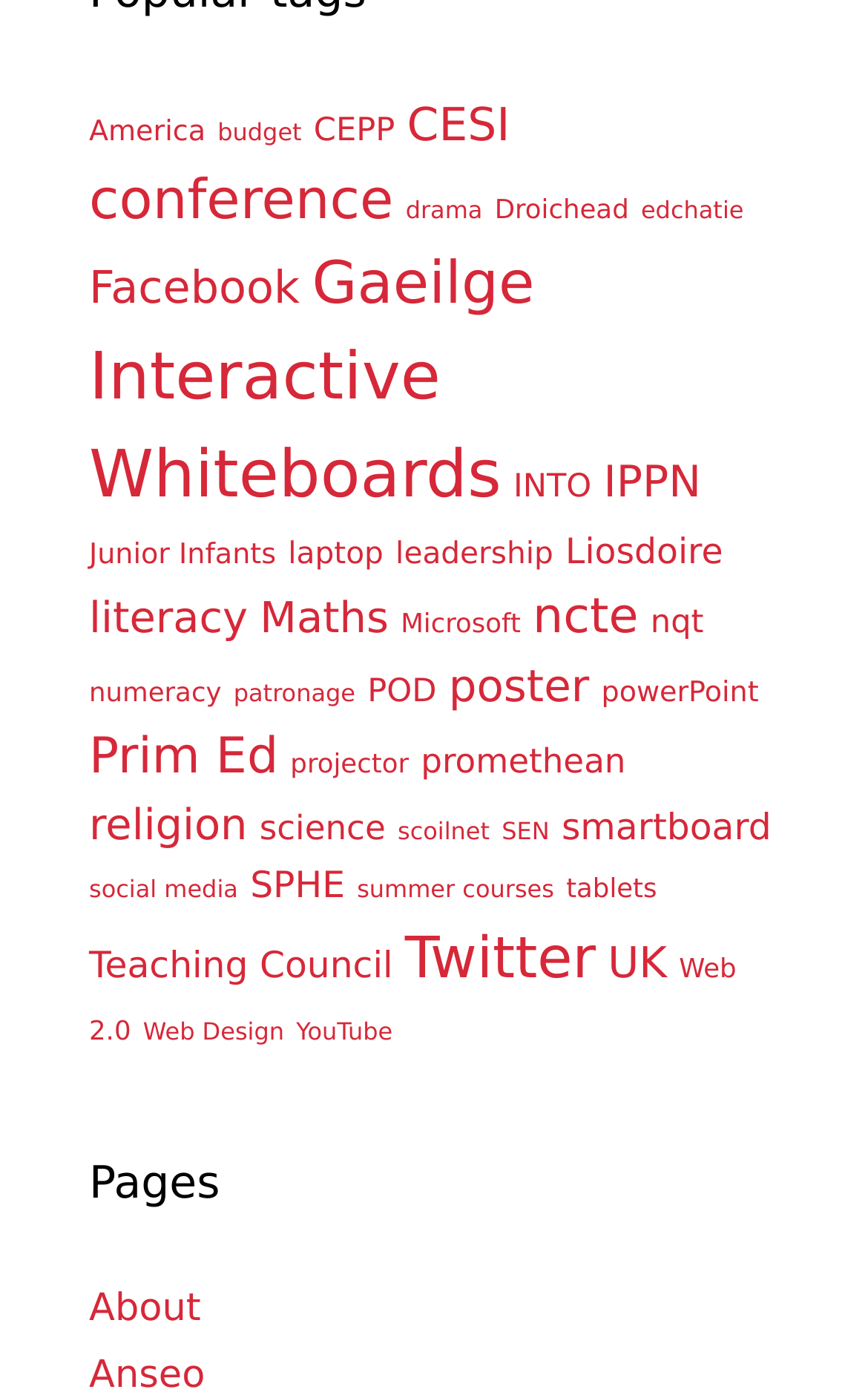Please reply to the following question with a single word or a short phrase:
How many items are related to 'Gaeilge'?

49